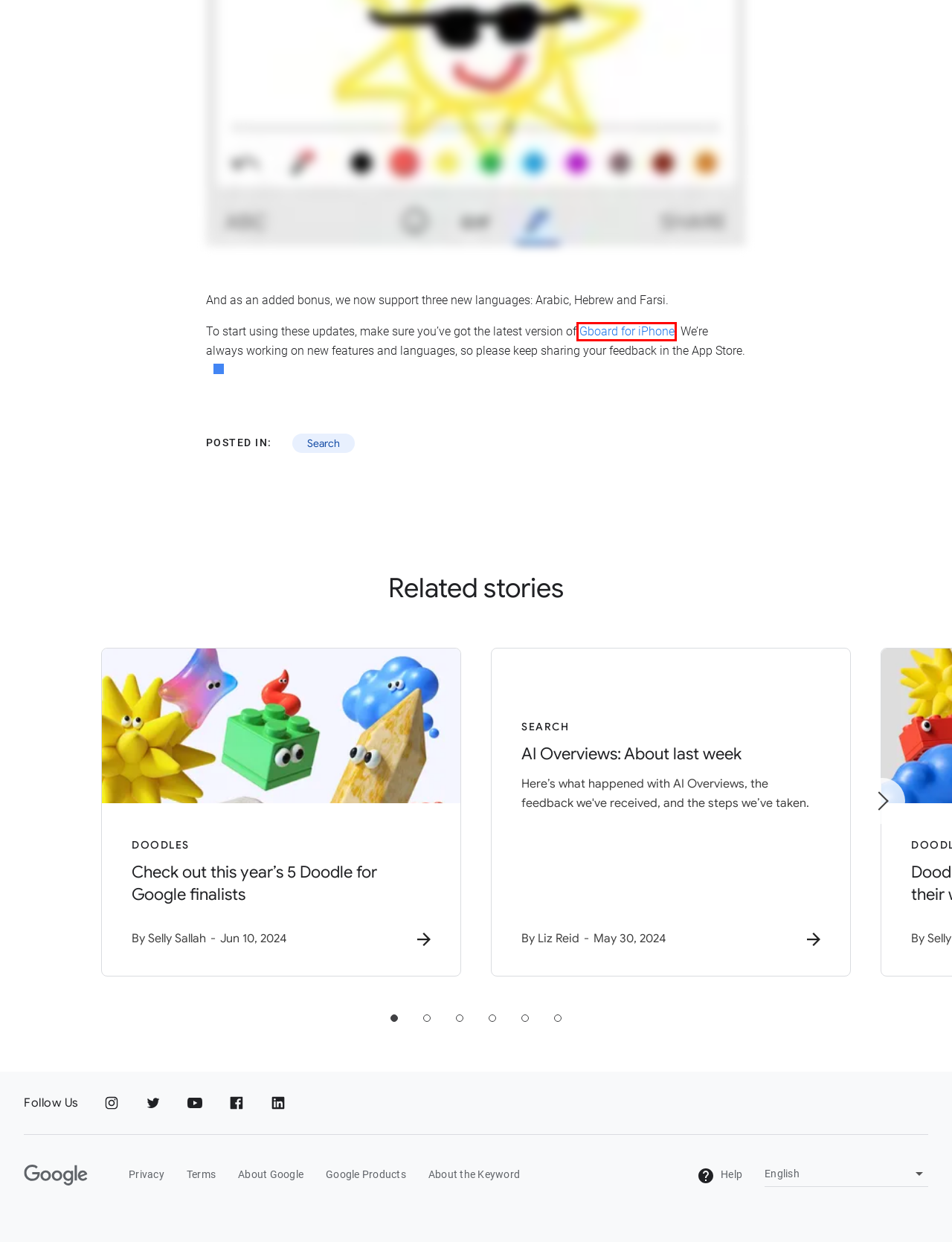You have been given a screenshot of a webpage with a red bounding box around a UI element. Select the most appropriate webpage description for the new webpage that appears after clicking the element within the red bounding box. The choices are:
A. Official Google Search news and updates | Google Blog
B. Doodle for Google announces 2024 state and territory winners
C. Error 404 (Not Found)!!!
D. What happened with AI Overviews and next steps
E. Google I/O 2024: New generative AI experiences in Search
F. ‎Gboard – the Google Keyboard on the App Store
G. Doodle for Google announces 2024 national finalists
H. Find Mother’s Day gift ideas on Google’s new shopping destination

F